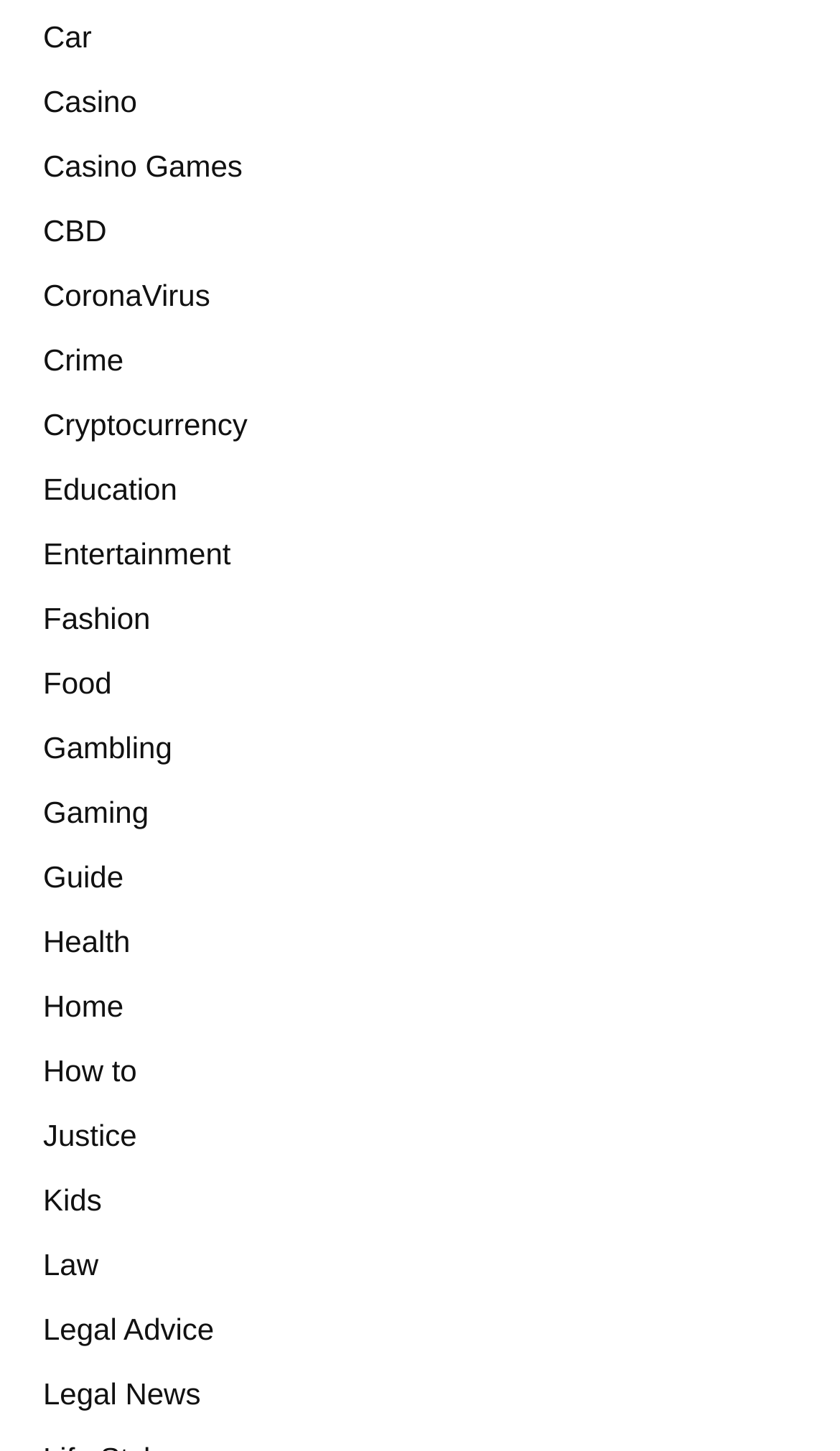Answer briefly with one word or phrase:
How many categories are listed on the webpage?

23